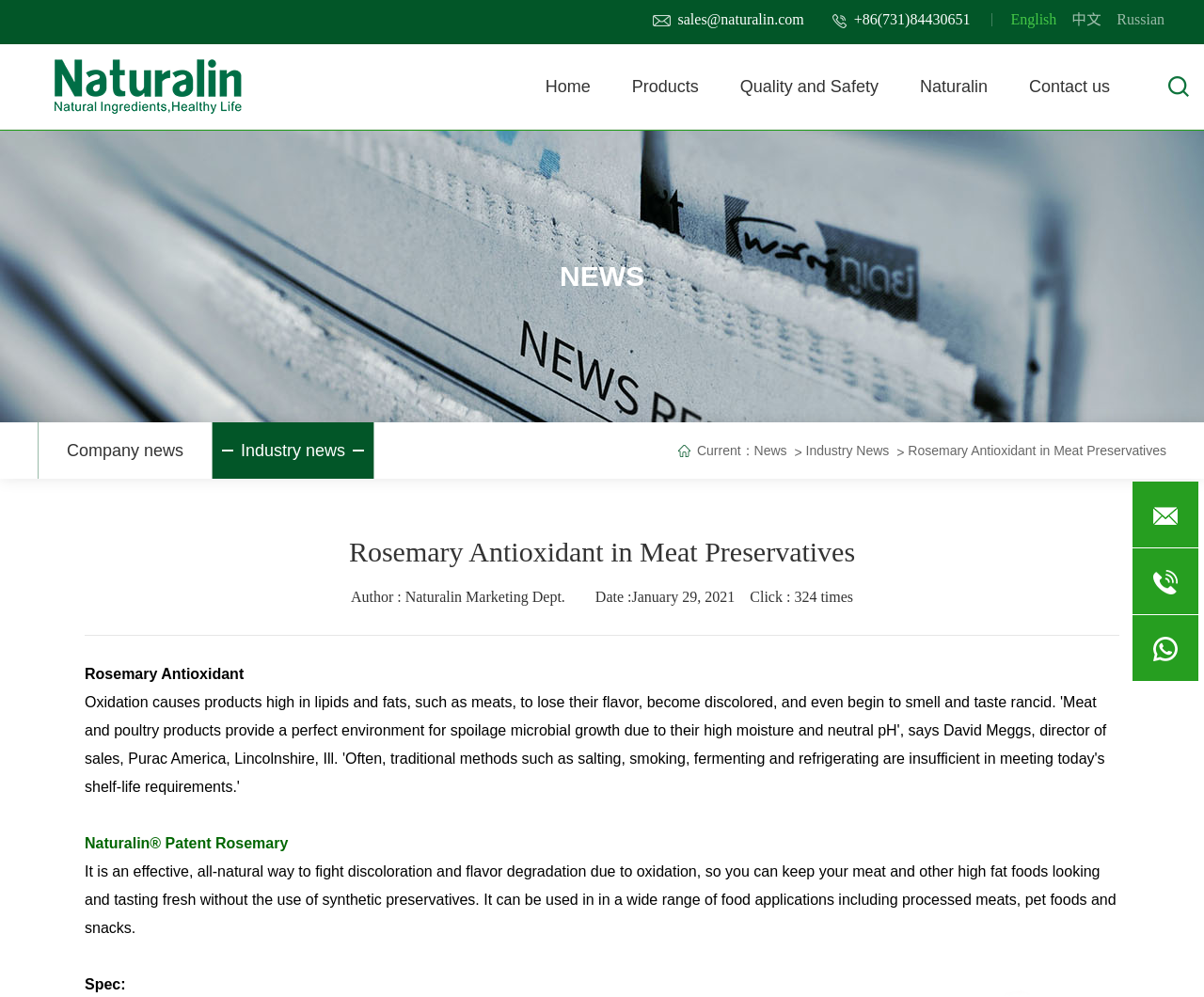Determine the bounding box coordinates in the format (top-left x, top-left y, bottom-right x, bottom-right y). Ensure all values are floating point numbers between 0 and 1. Identify the bounding box of the UI element described by: Naturalin

[0.755, 0.044, 0.83, 0.128]